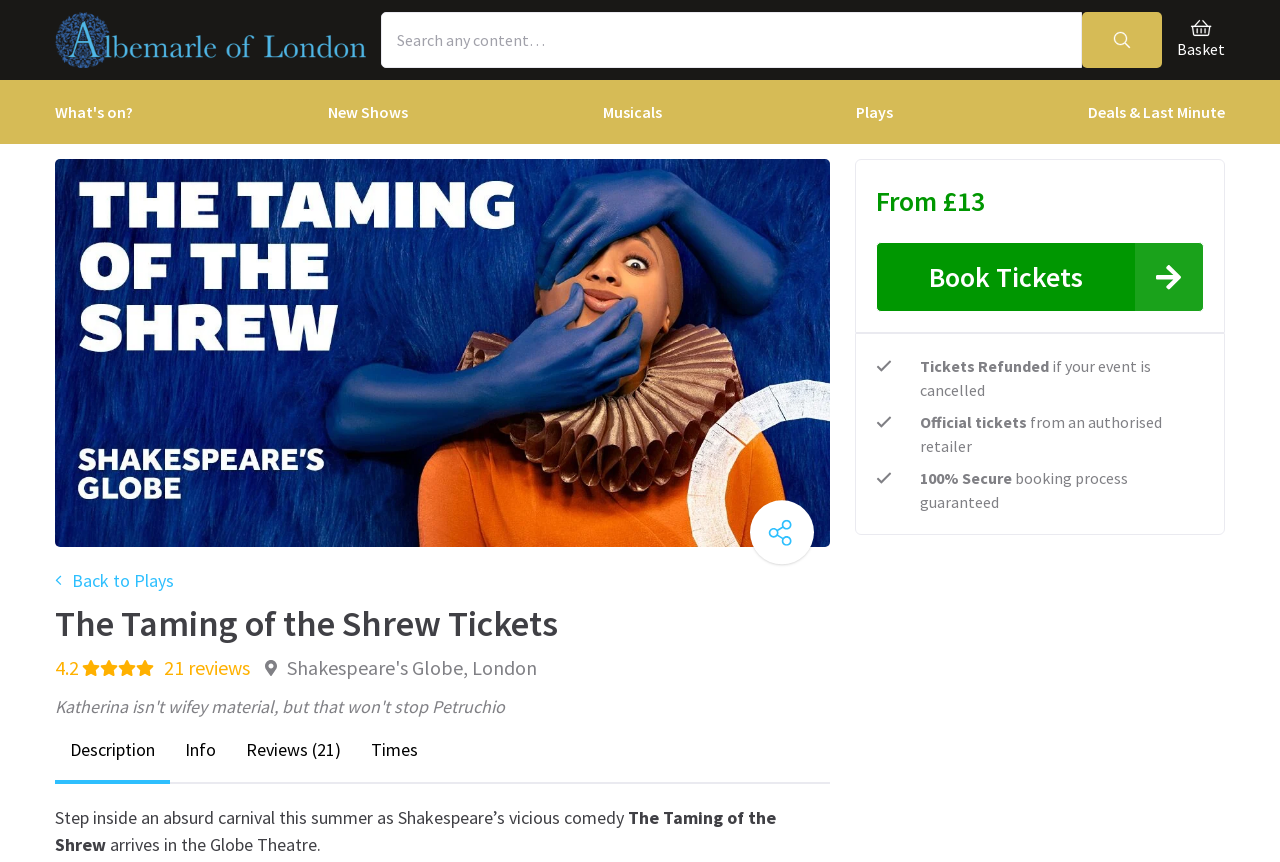Determine the bounding box coordinates of the area to click in order to meet this instruction: "Book tickets for The Taming of the Shrew".

[0.684, 0.281, 0.941, 0.362]